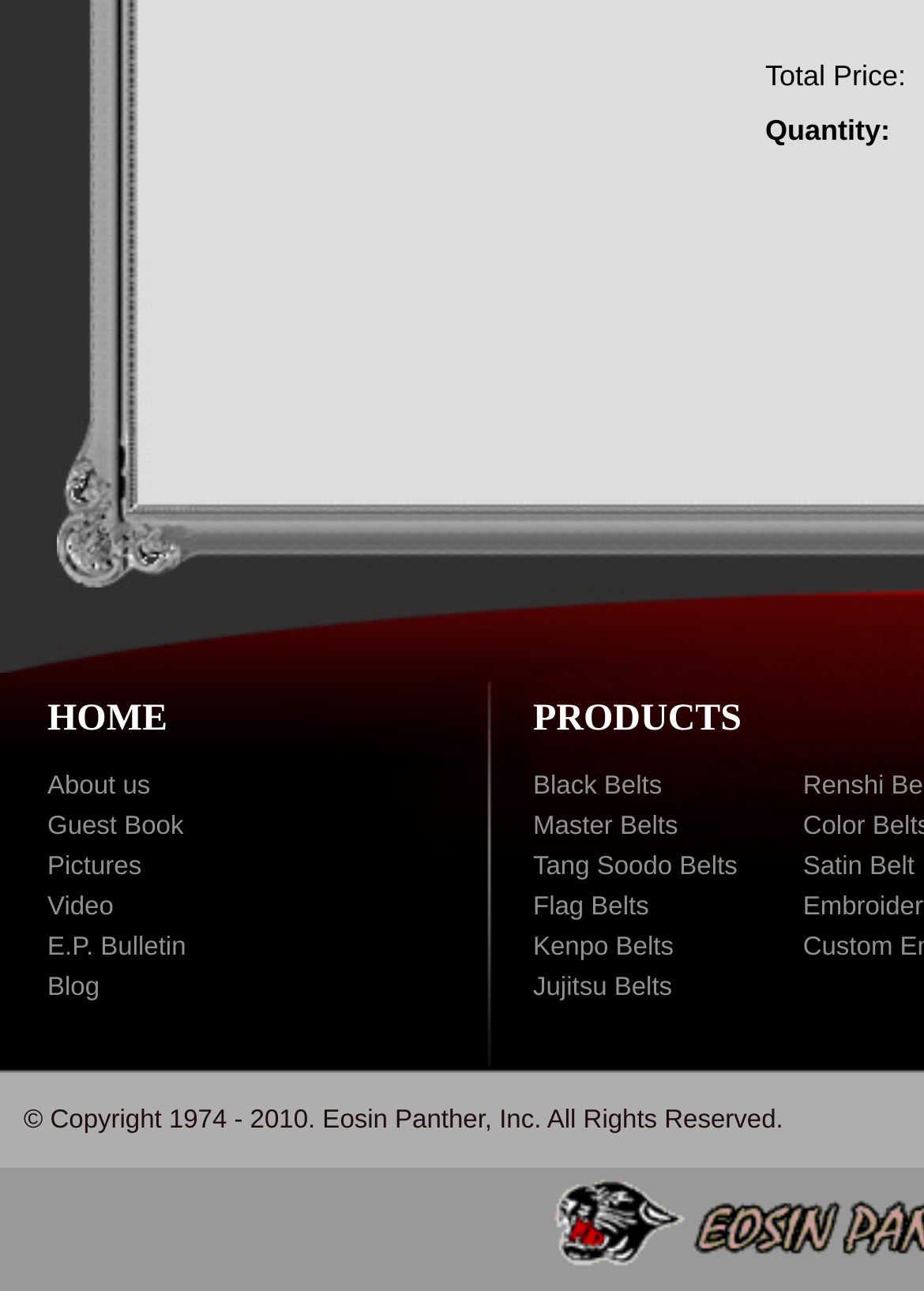What is the copyright year range?
Observe the image and answer the question with a one-word or short phrase response.

1974 - 2010